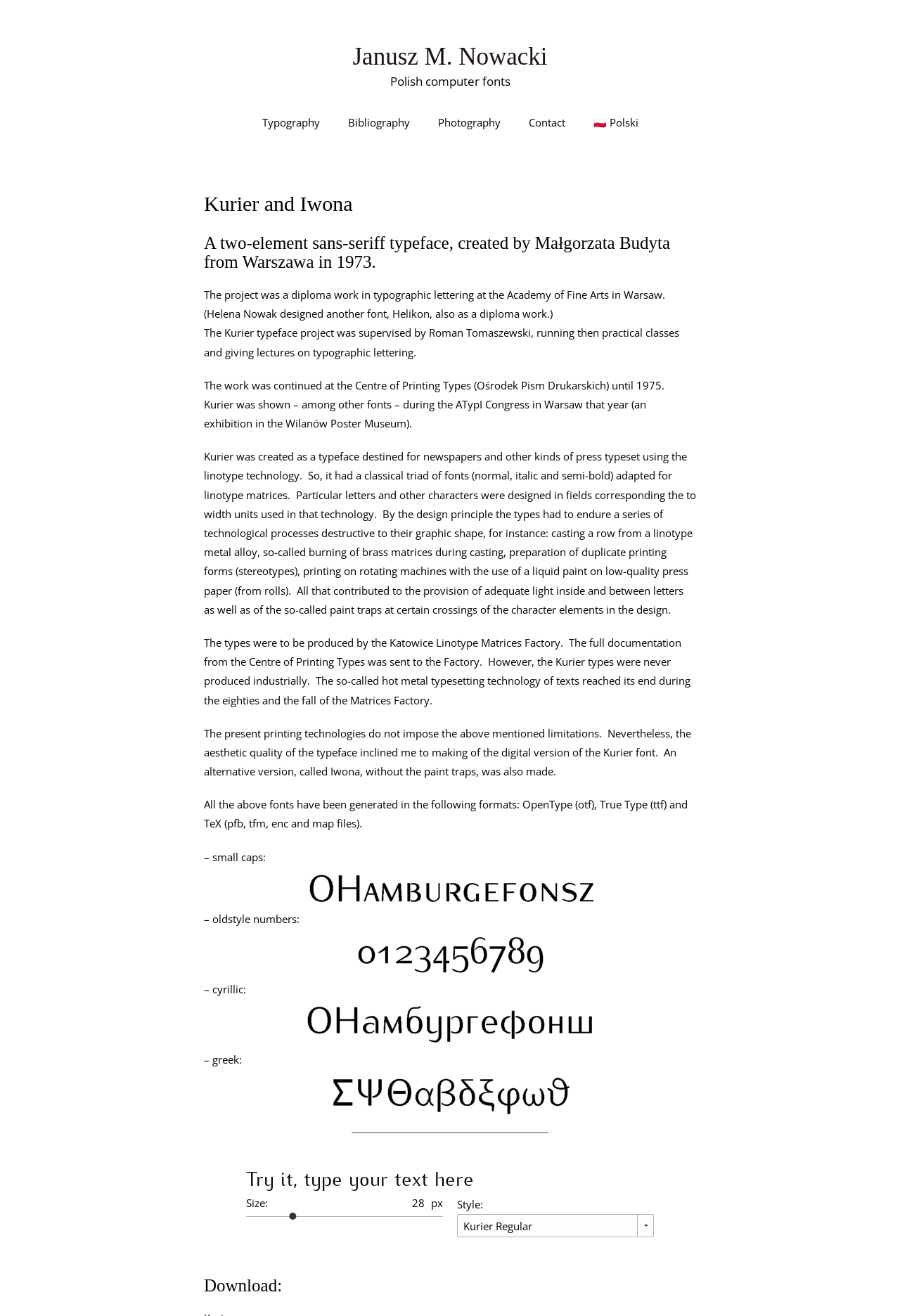Locate the bounding box coordinates of the element you need to click to accomplish the task described by this instruction: "Explore the 'China' section".

None